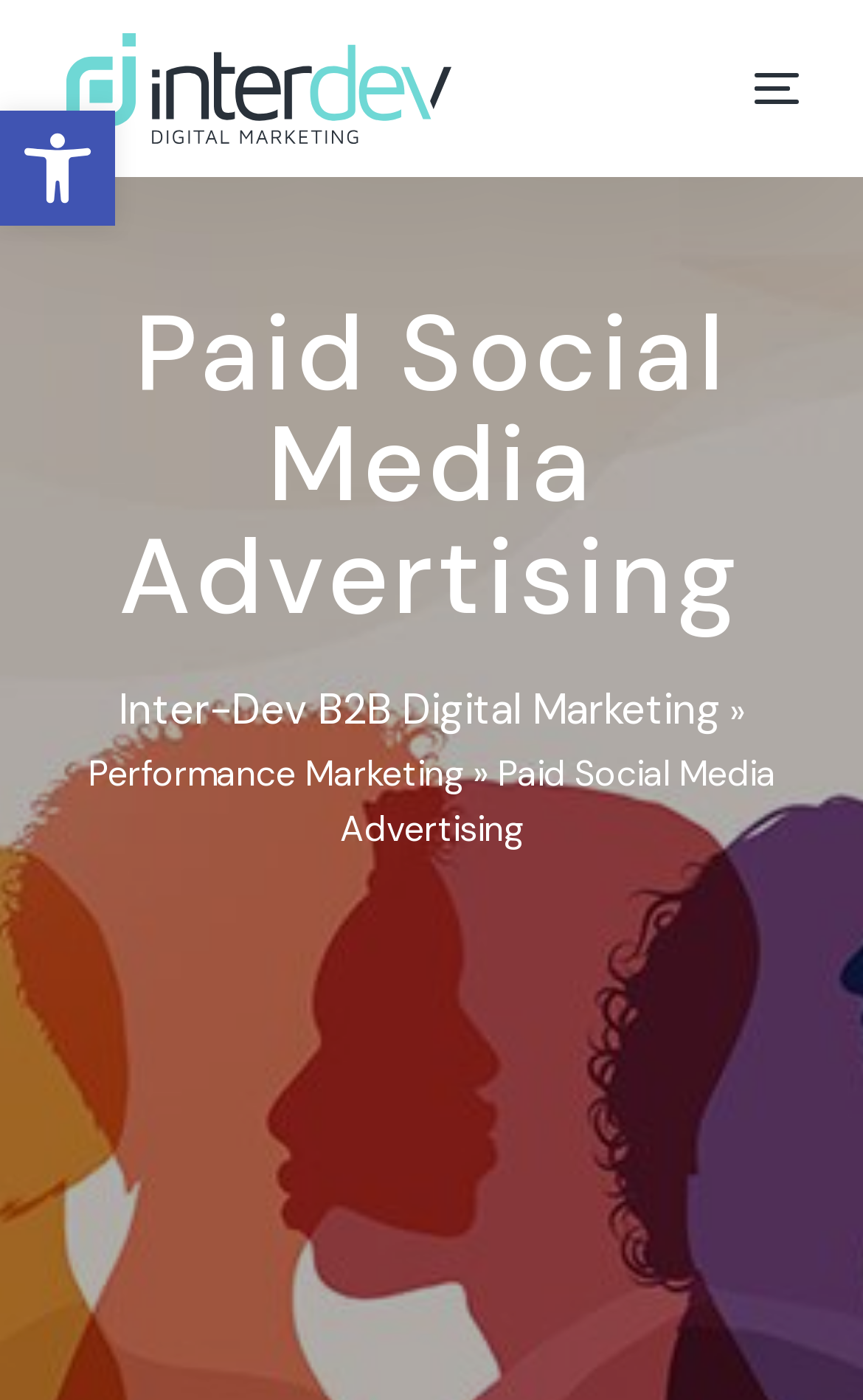Please determine the bounding box coordinates of the clickable area required to carry out the following instruction: "Visit Inter-Dev b2b digital marketing agency". The coordinates must be four float numbers between 0 and 1, represented as [left, top, right, bottom].

[0.076, 0.024, 0.524, 0.103]